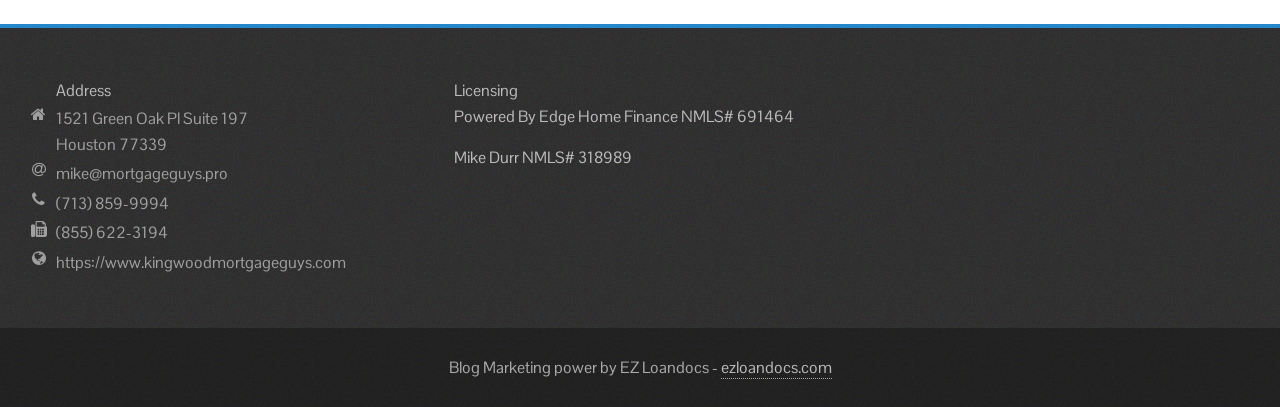Identify the bounding box of the HTML element described as: "mike@mortgageguys.pro".

[0.044, 0.401, 0.178, 0.452]